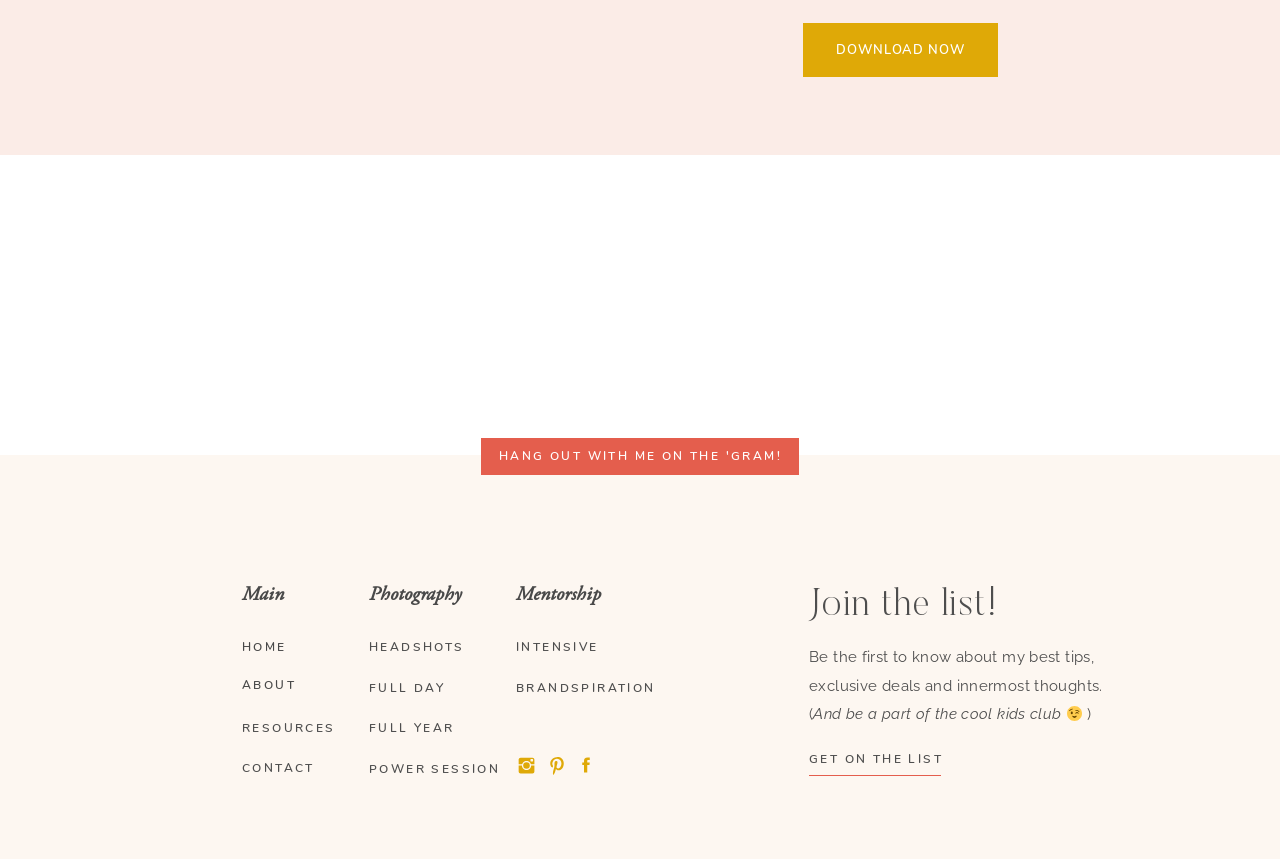What is the main topic of the webpage?
Analyze the image and deliver a detailed answer to the question.

Based on the links and headings on the webpage, it appears that the main topic is photography and mentorship, specifically focused on brand photography and business mentorship for women.